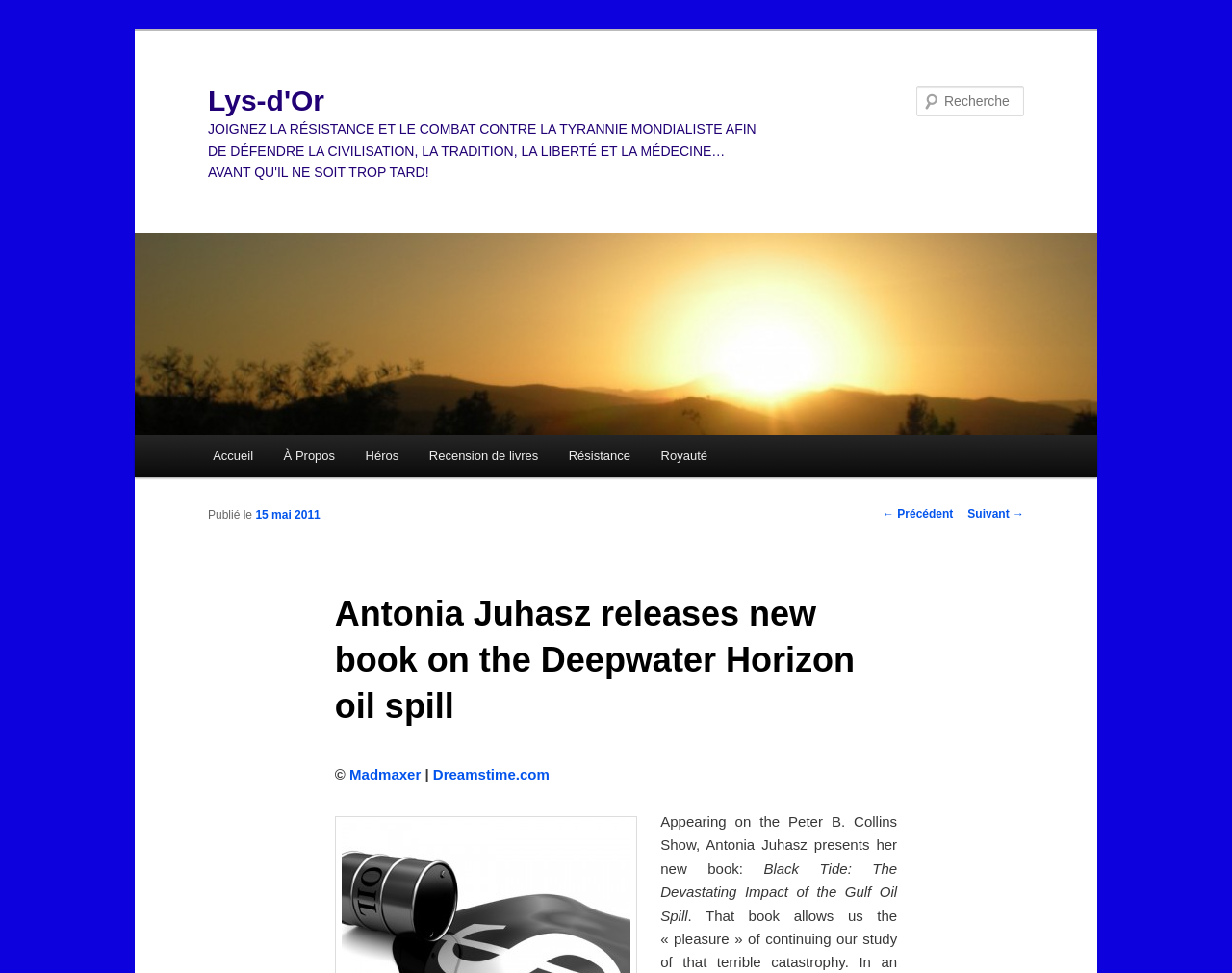Answer the question using only one word or a concise phrase: What is the name of the show Antonia Juhasz appeared on?

Peter B. Collins Show